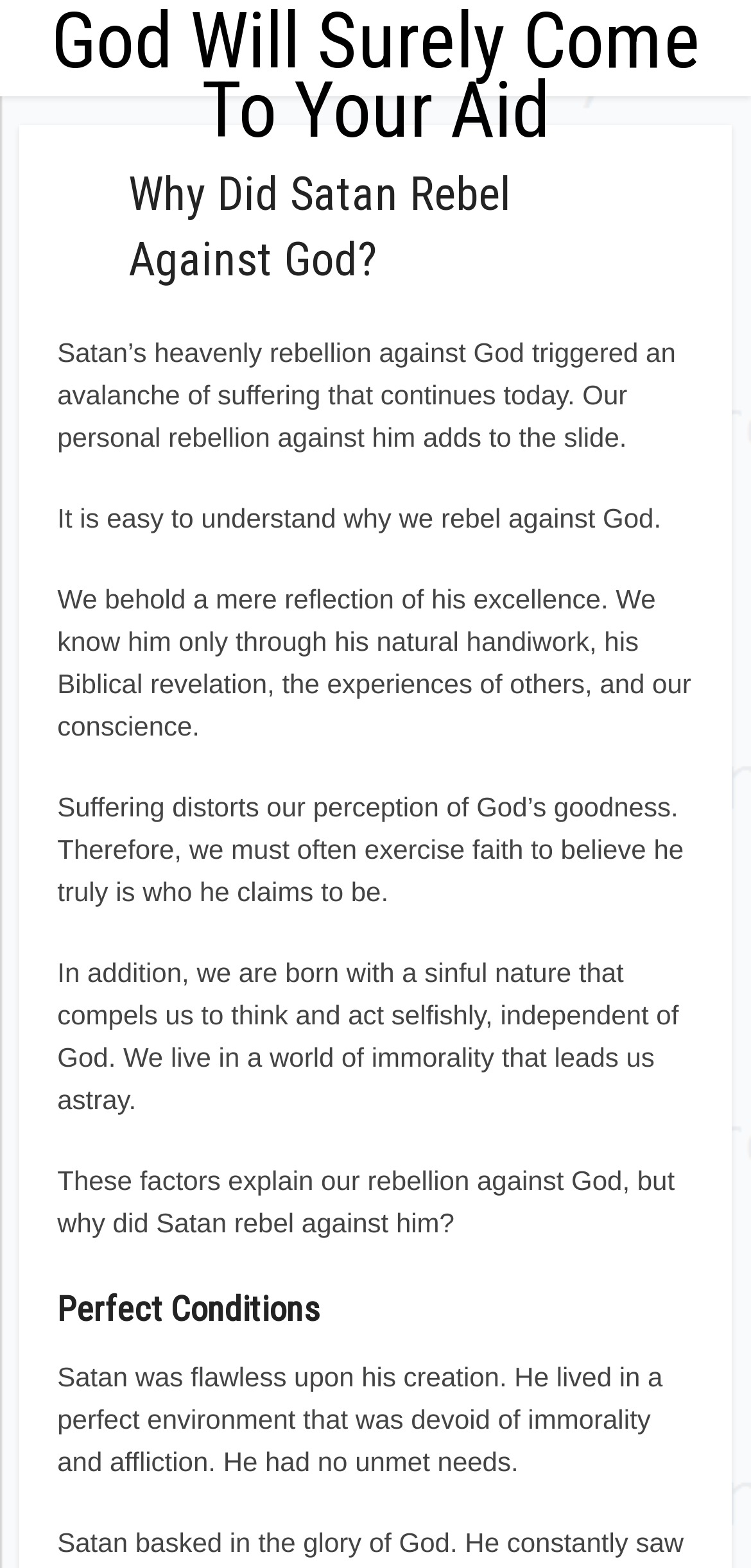What is the relationship between our rebellion and Satan's rebellion?
Refer to the image and provide a thorough answer to the question.

The webpage suggests that our personal rebellion against God adds to the suffering triggered by Satan's heavenly rebellion against God, implying a connection between the two.